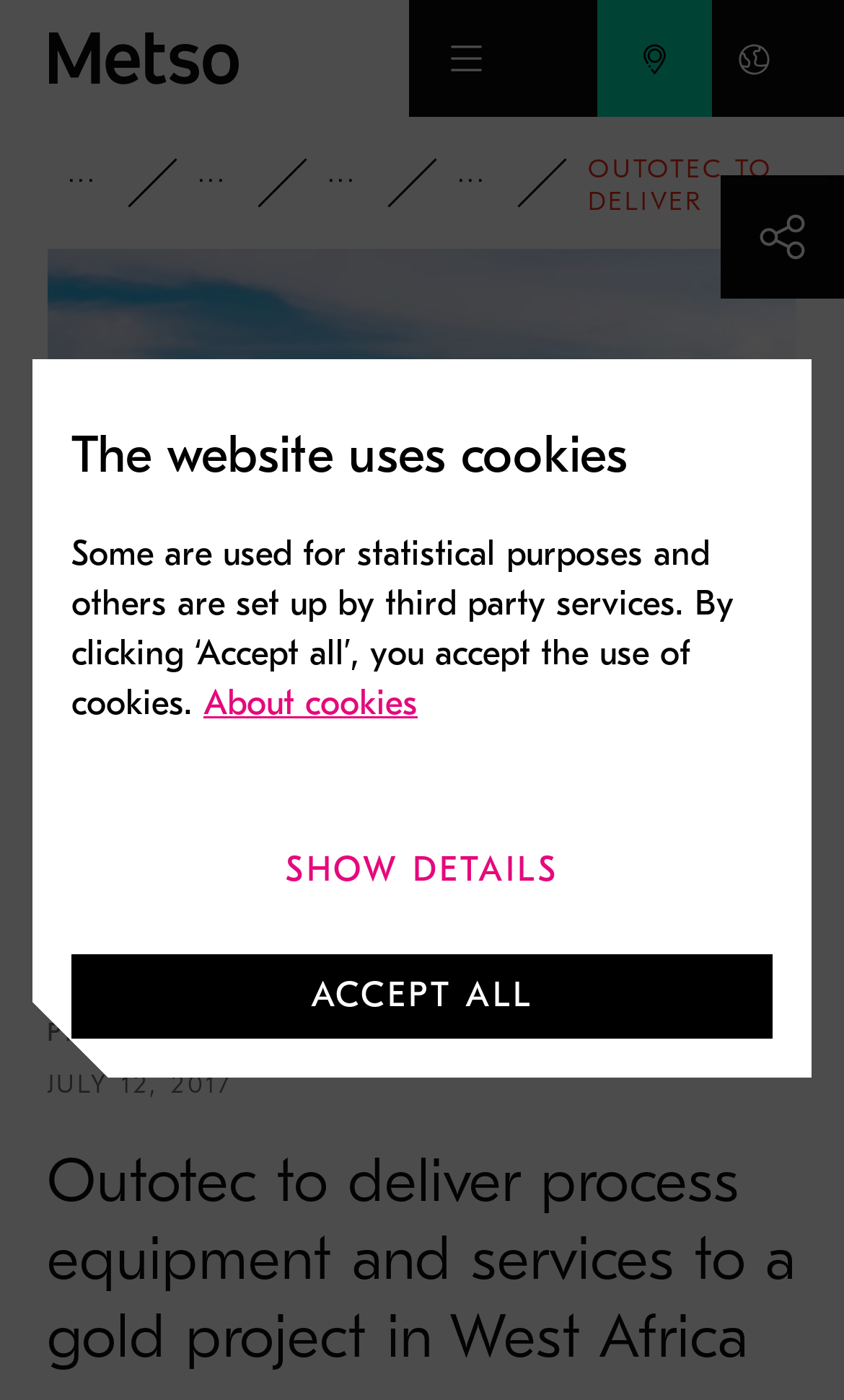Please provide a comprehensive answer to the question below using the information from the image: What is the type of project mentioned?

The webpage mentions 'Outotec to deliver process equipment and services to a gold project in West Africa', which indicates that the type of project mentioned is a gold project.